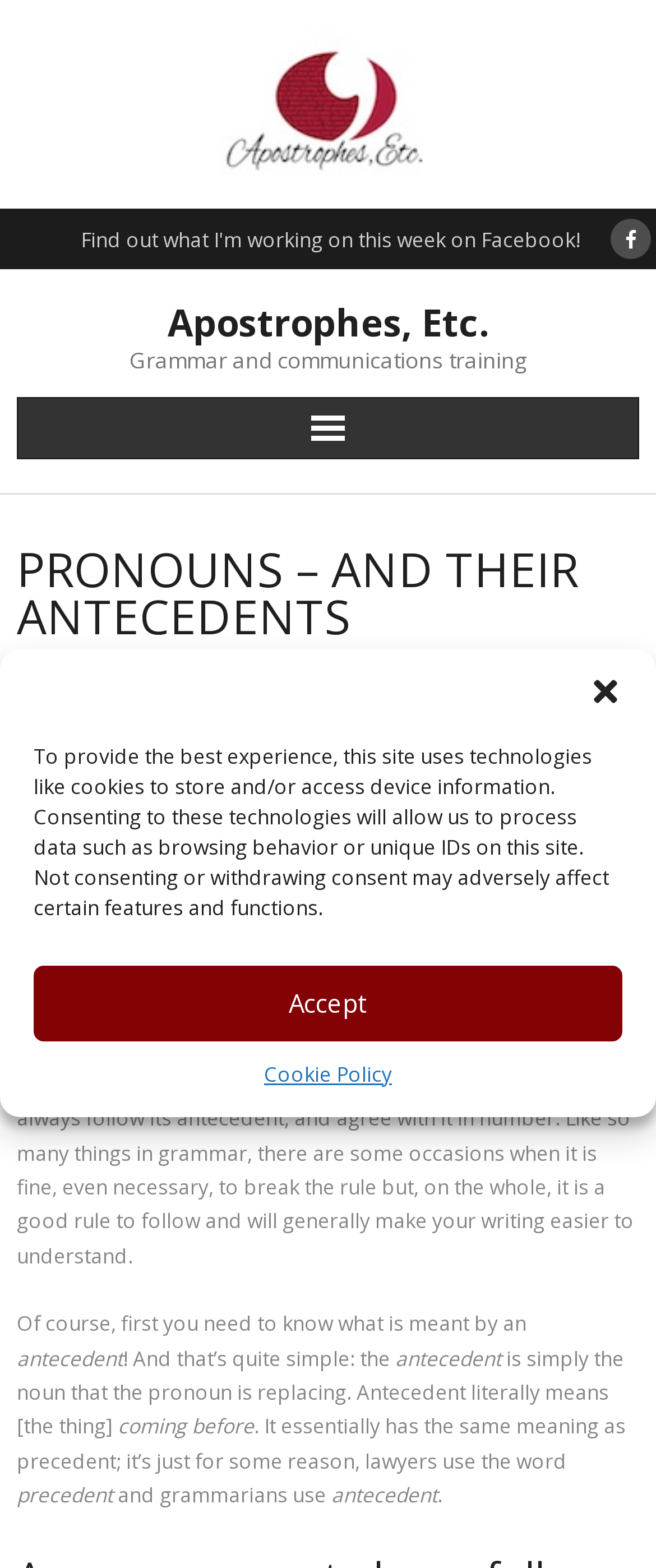Respond concisely with one word or phrase to the following query:
What is the purpose of following the rule about pronouns?

To make writing easier to understand